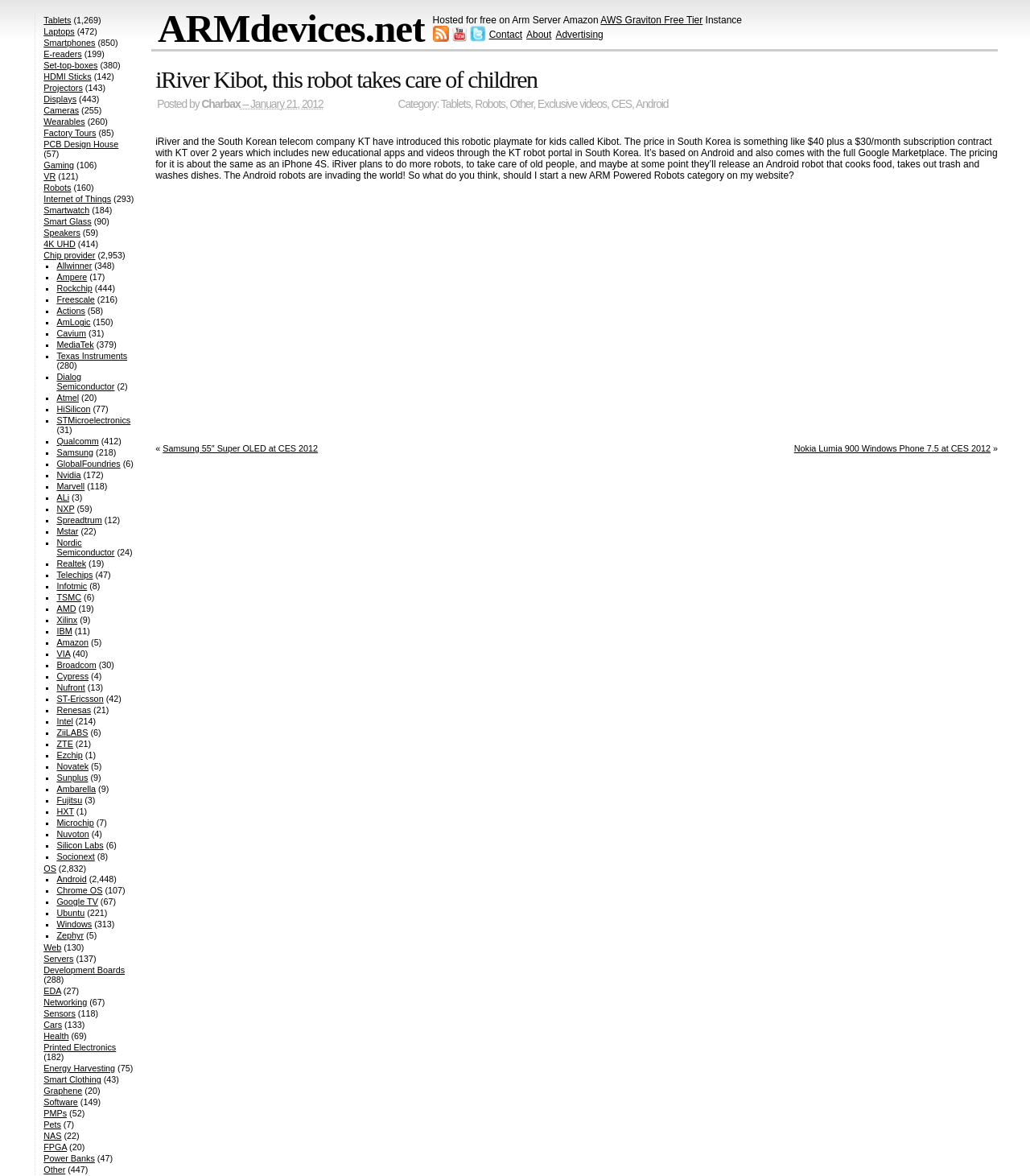What is the name of the robot? Examine the screenshot and reply using just one word or a brief phrase.

Kibot